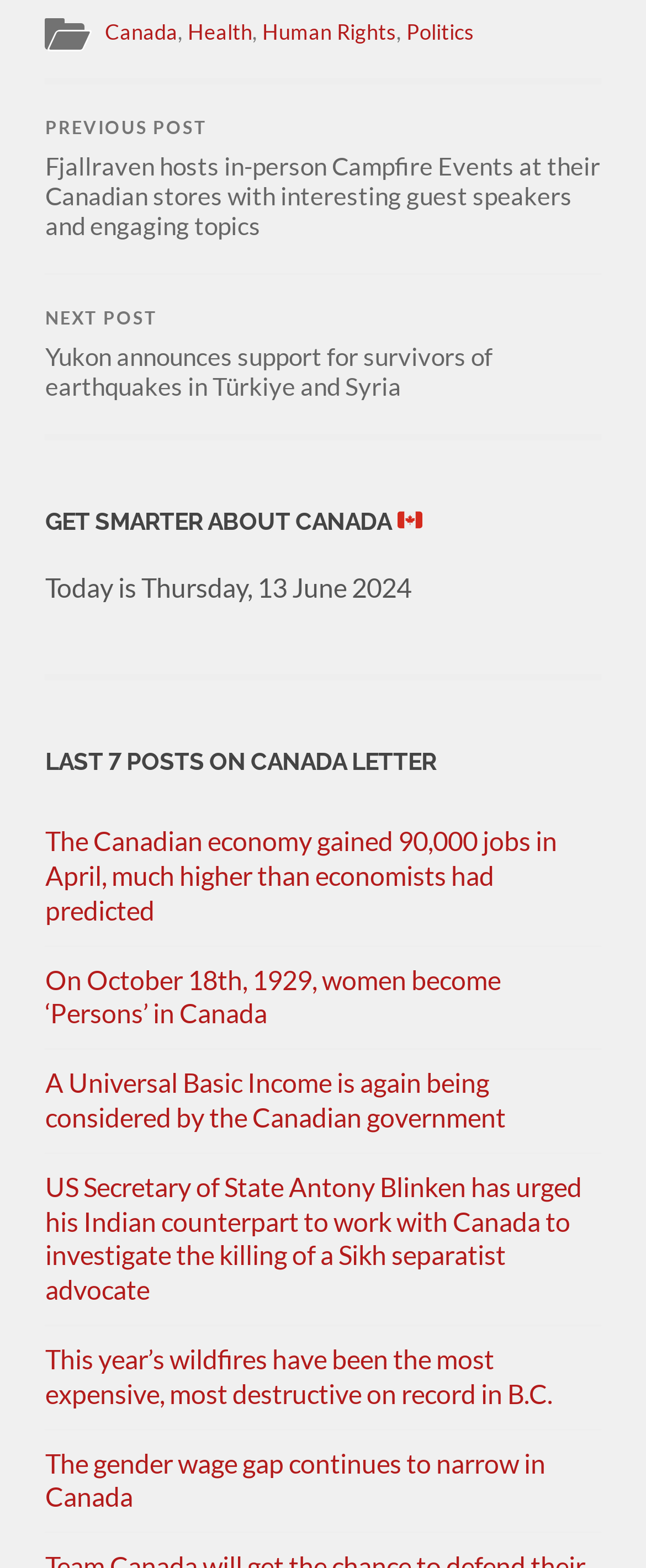Using the provided description Human Rights, find the bounding box coordinates for the UI element. Provide the coordinates in (top-left x, top-left y, bottom-right x, bottom-right y) format, ensuring all values are between 0 and 1.

[0.406, 0.012, 0.614, 0.029]